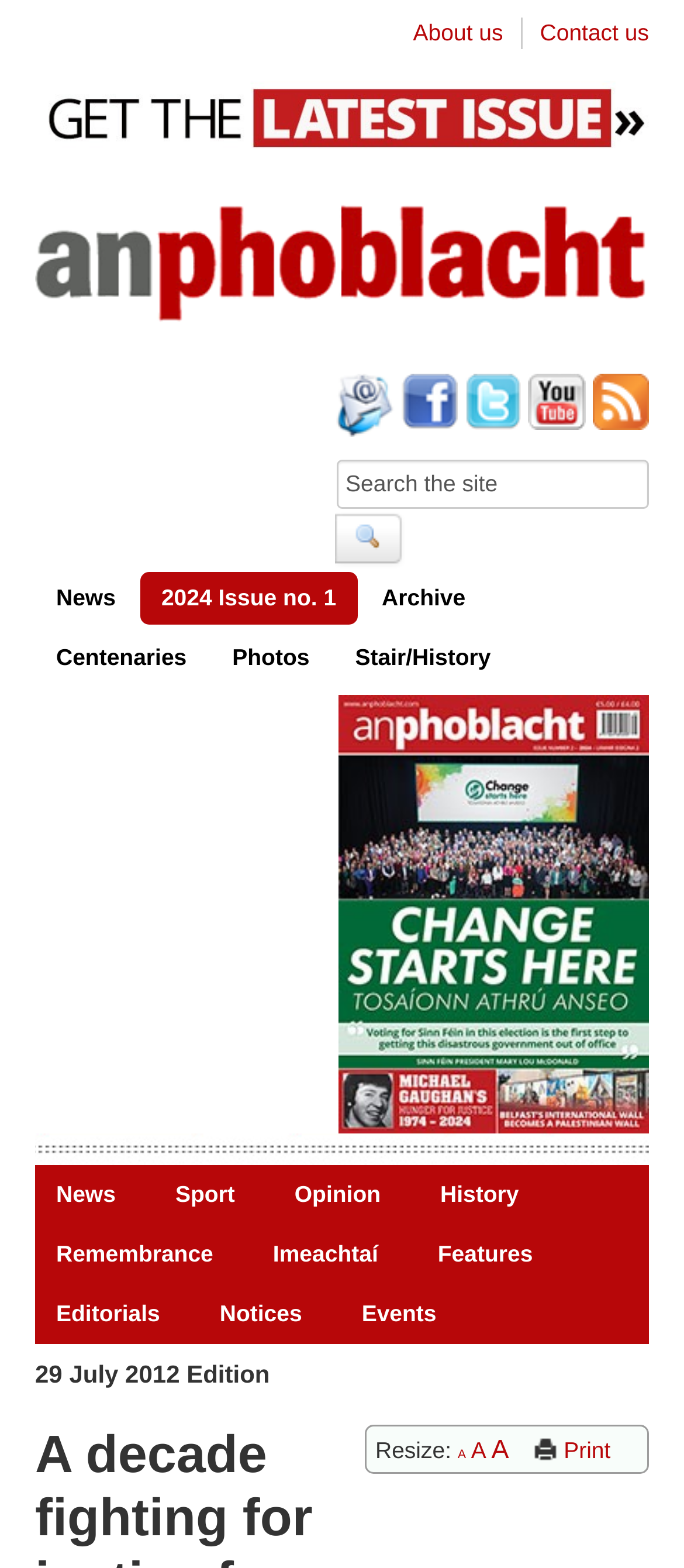Show the bounding box coordinates of the region that should be clicked to follow the instruction: "View the latest issue."

[0.051, 0.086, 0.949, 0.103]